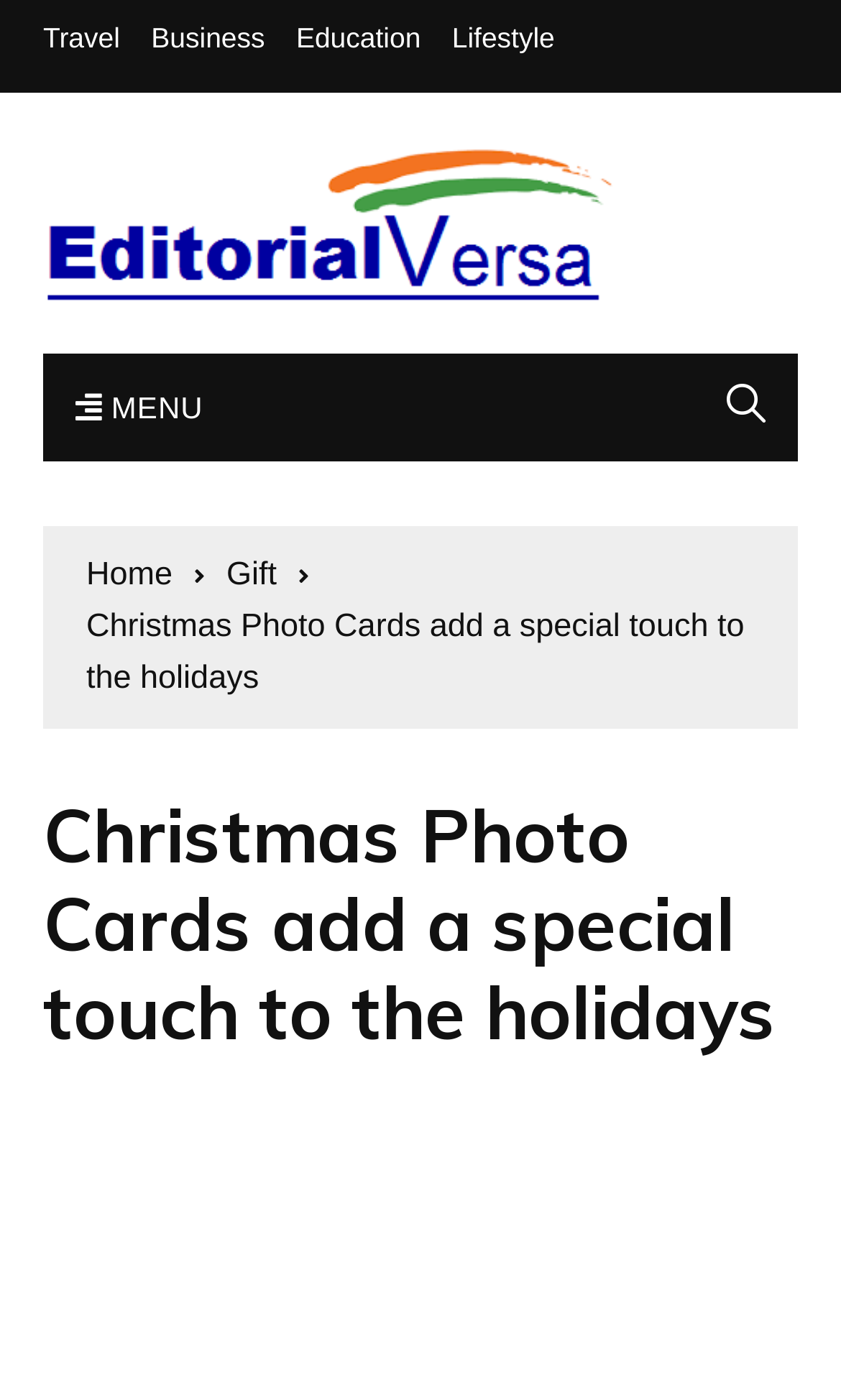Provide the bounding box coordinates of the area you need to click to execute the following instruction: "Go to Home".

[0.103, 0.392, 0.244, 0.429]